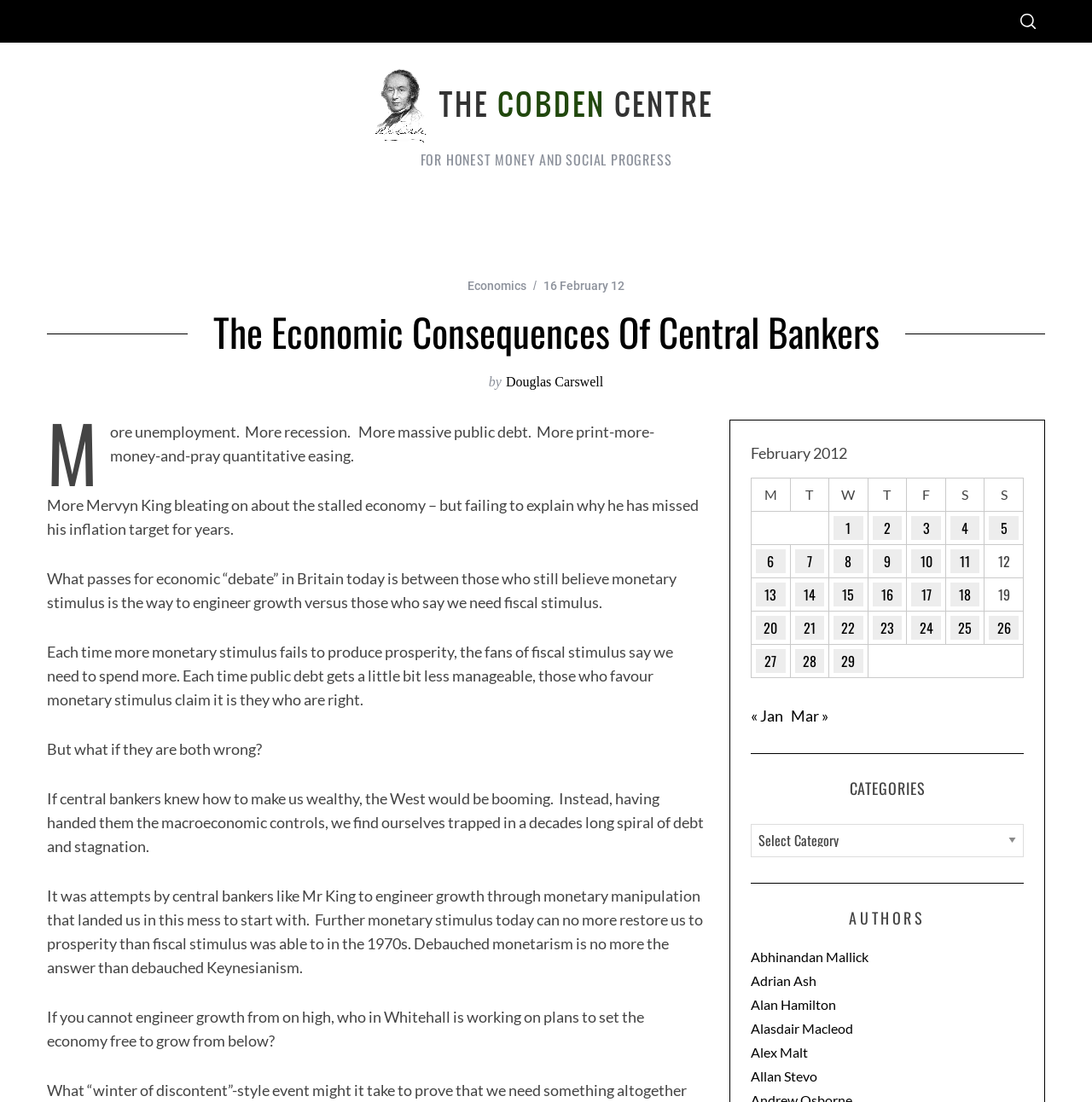Find the UI element described as: "Alasdair Macleod" and predict its bounding box coordinates. Ensure the coordinates are four float numbers between 0 and 1, [left, top, right, bottom].

[0.688, 0.925, 0.781, 0.94]